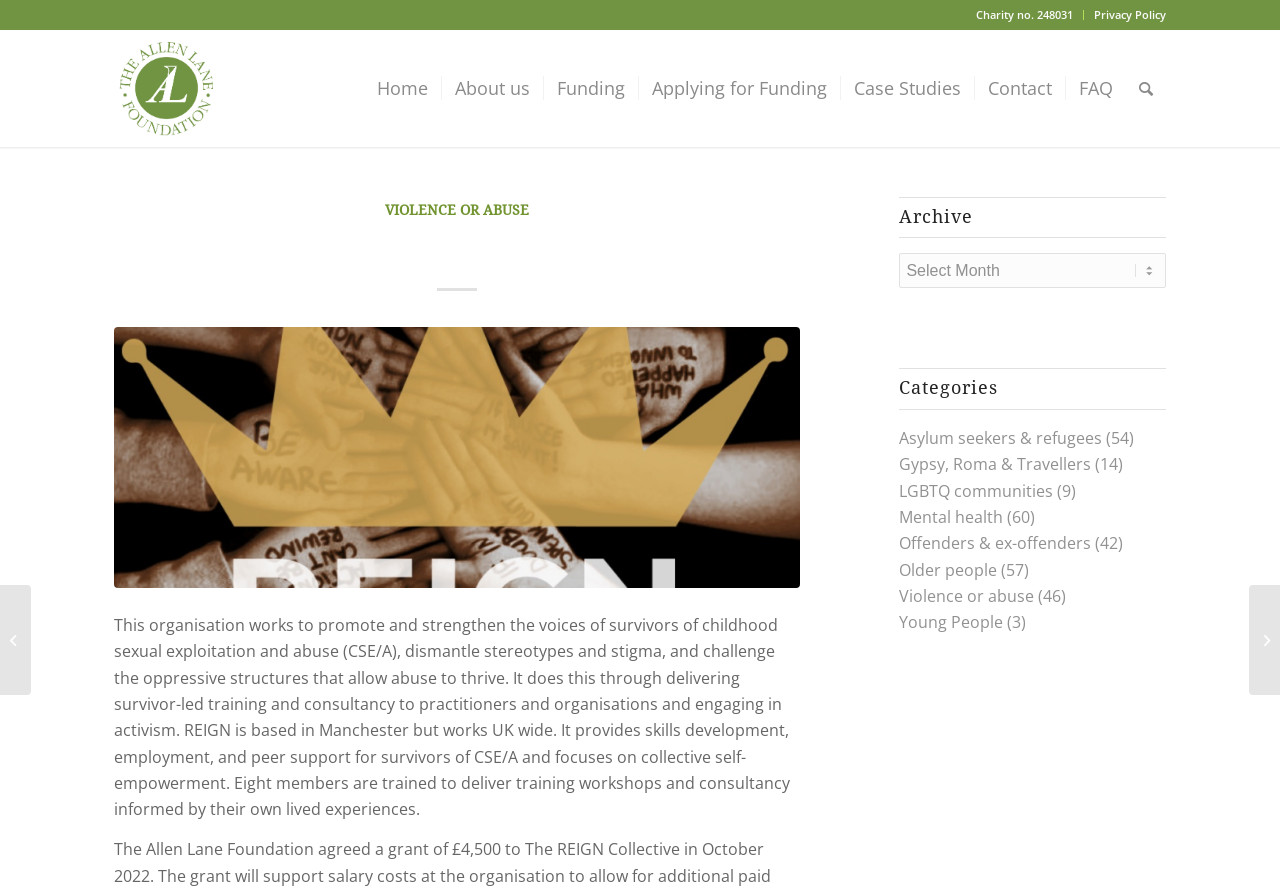Please give a one-word or short phrase response to the following question: 
What is the category with the most number of items in the archive?

Mental health